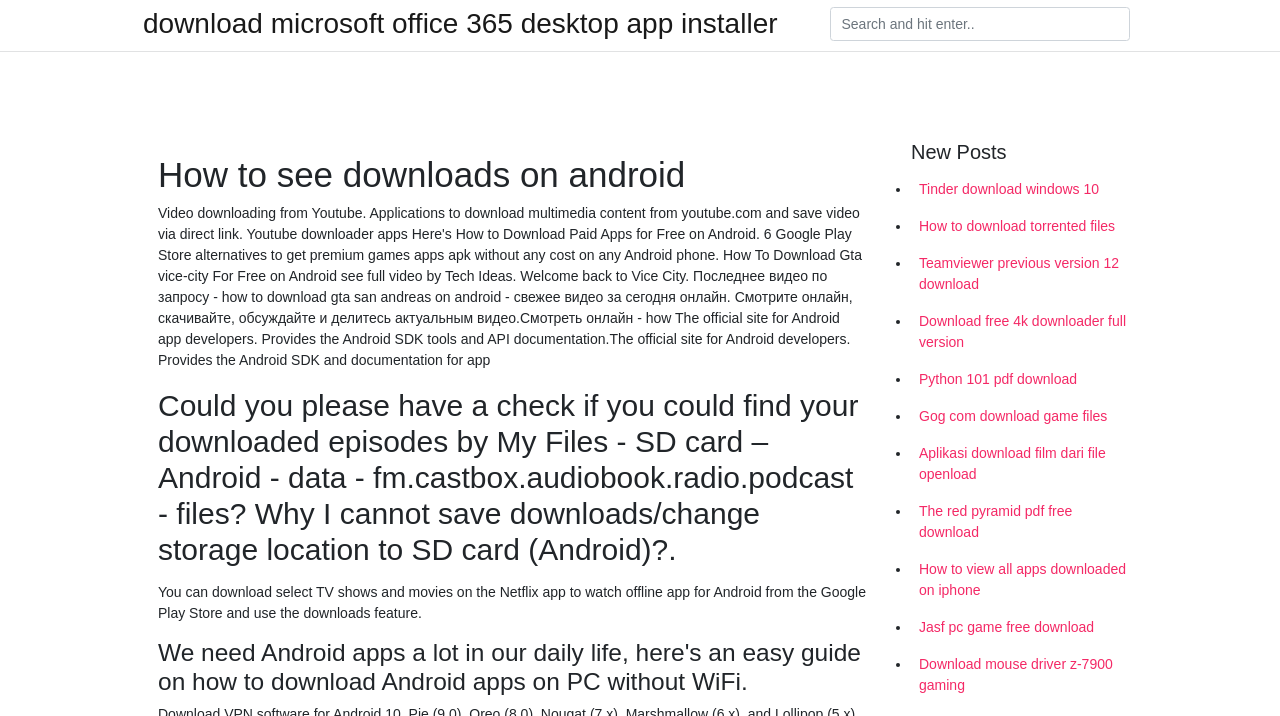Identify the bounding box coordinates of the HTML element based on this description: "How to download torrented files".

[0.712, 0.291, 0.888, 0.342]